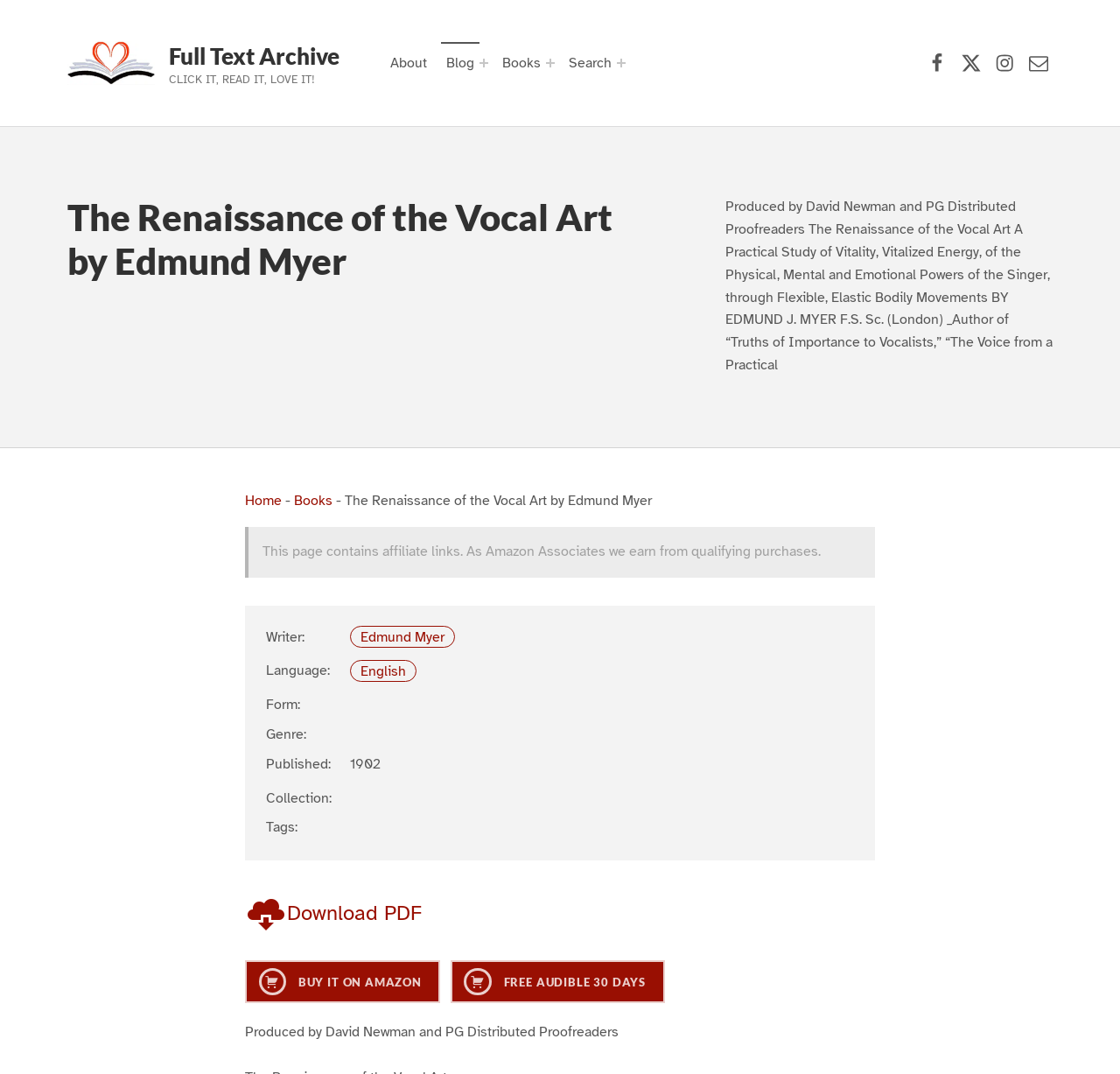Consider the image and give a detailed and elaborate answer to the question: 
What is the language of the book?

I found the answer by looking at the link element with the text 'English' and the static text element with the text 'Language:'.